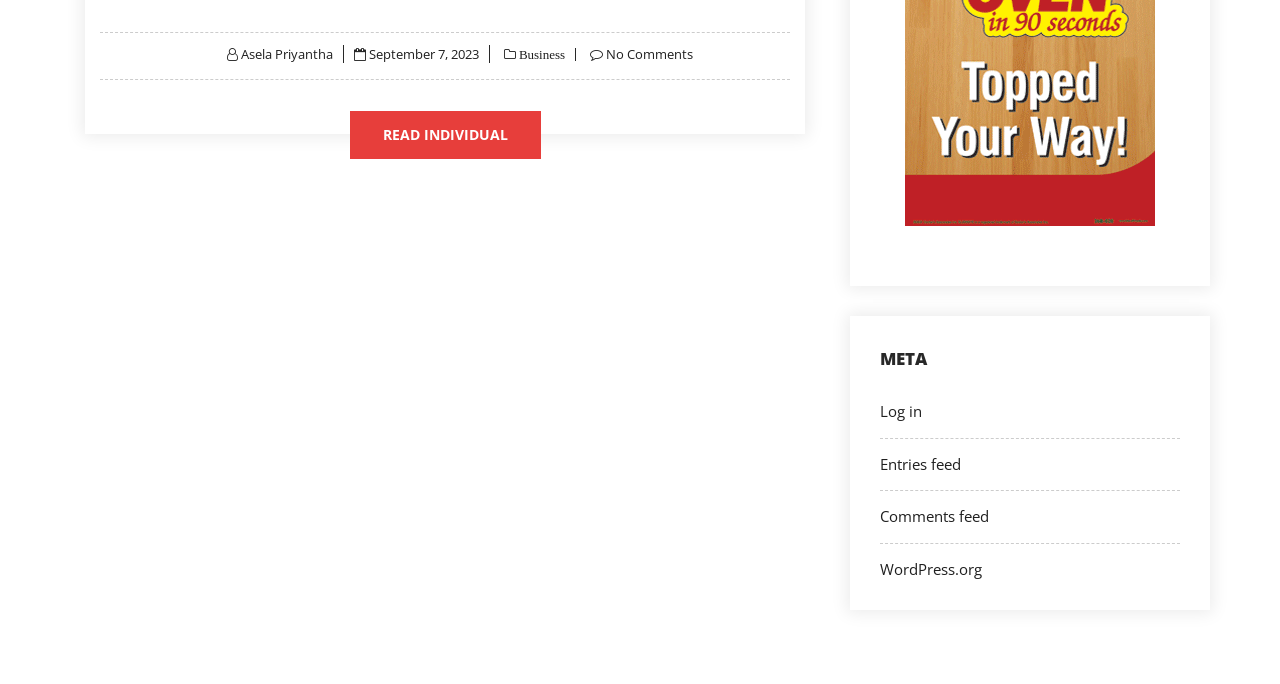Find and provide the bounding box coordinates for the UI element described with: "September 7, 2023".

[0.288, 0.065, 0.374, 0.091]